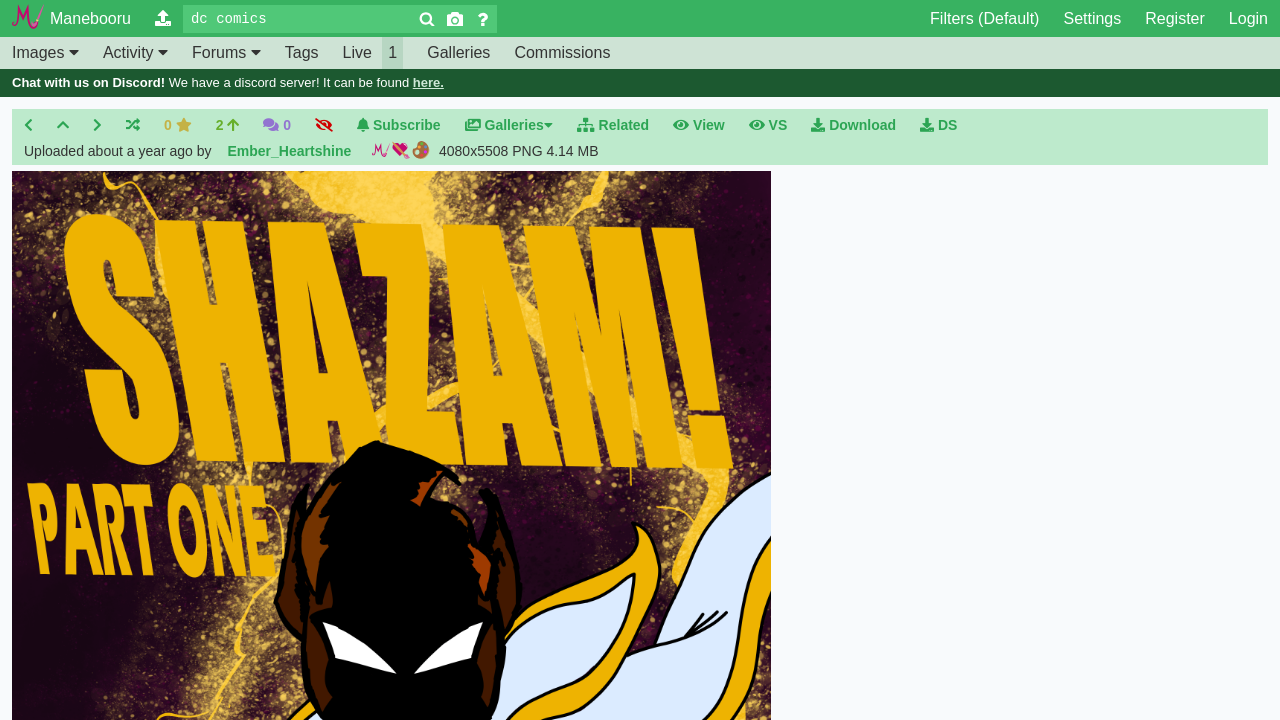Determine the bounding box coordinates for the region that must be clicked to execute the following instruction: "Login to the website".

[0.951, 0.001, 1.0, 0.051]